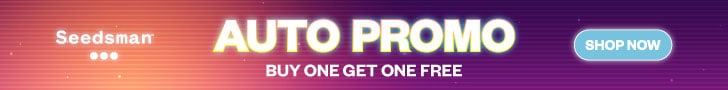Use a single word or phrase to answer the question:
What is the purpose of the 'Shop Now' button?

To encourage immediate action